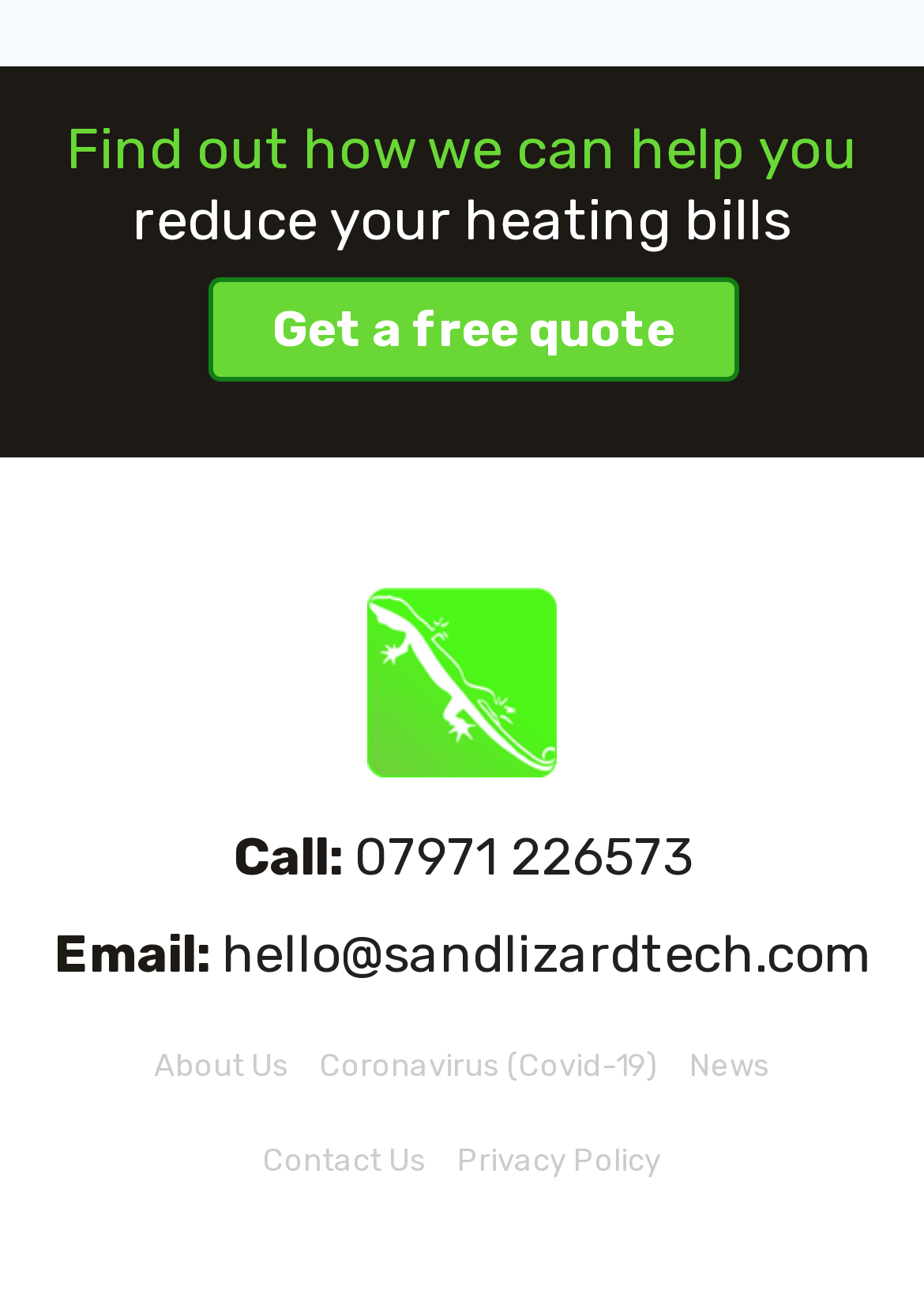What is the email address to contact the company?
Based on the image, respond with a single word or phrase.

hello@sandlizardtech.com